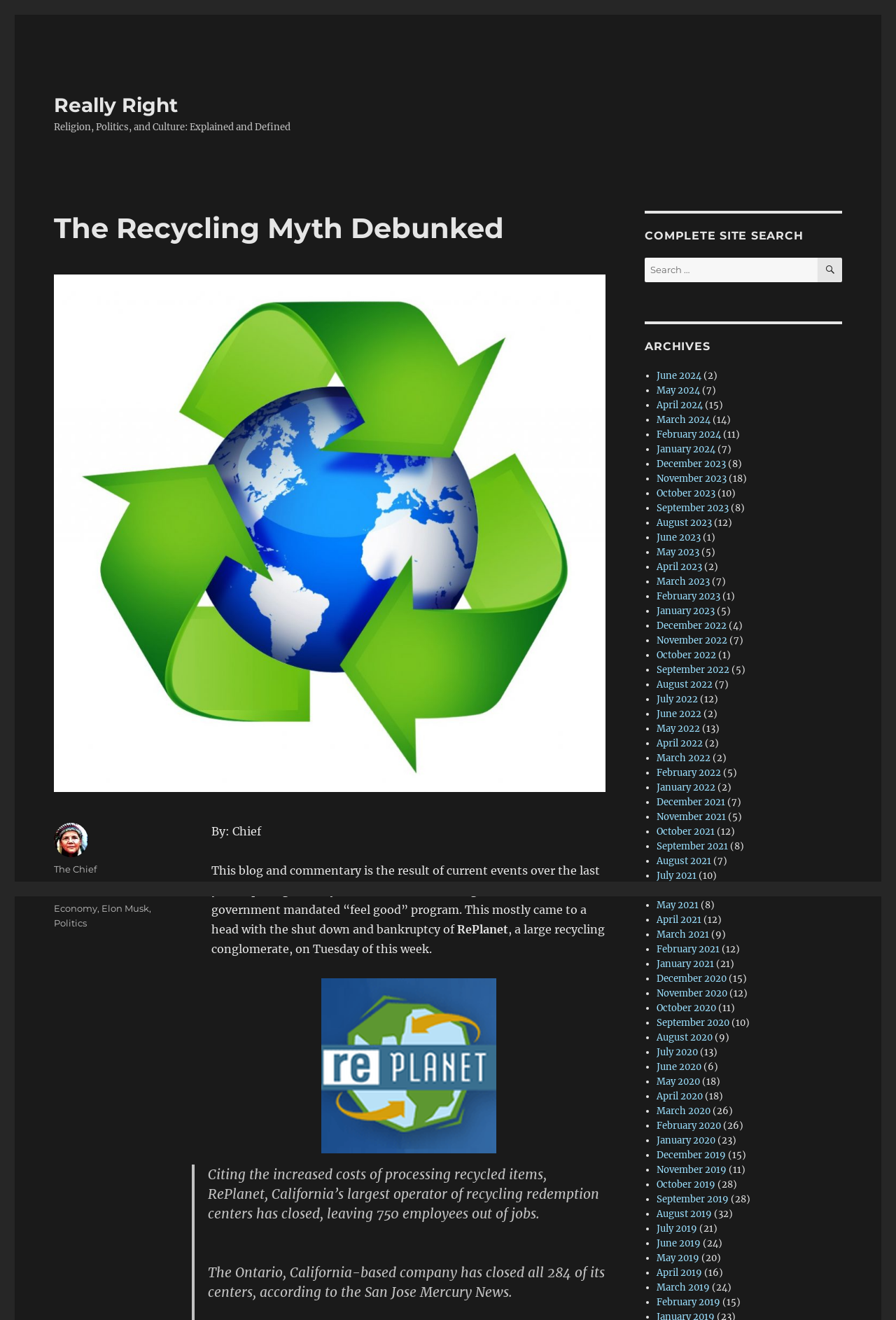Given the element description: "Politics", predict the bounding box coordinates of this UI element. The coordinates must be four float numbers between 0 and 1, given as [left, top, right, bottom].

[0.06, 0.695, 0.097, 0.704]